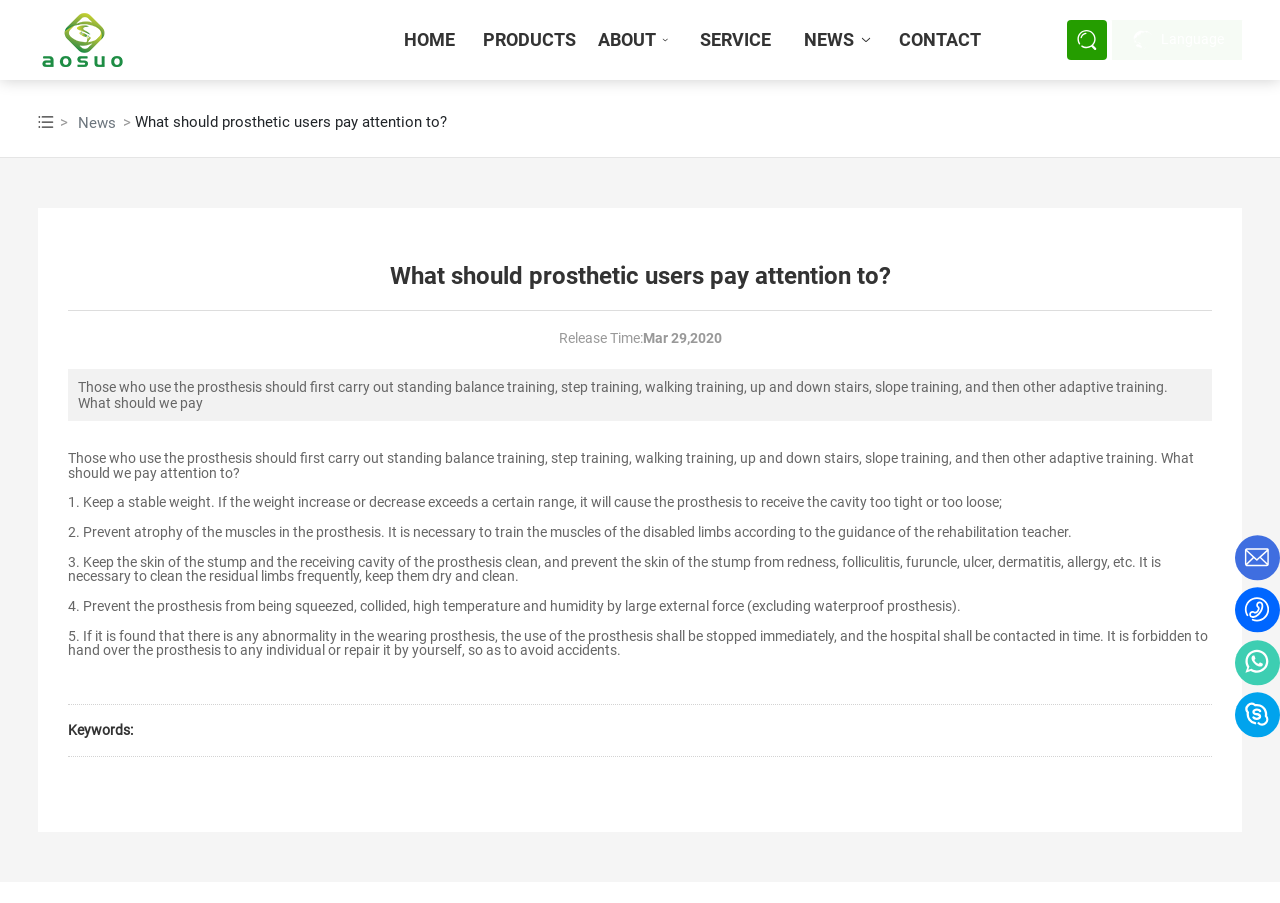Give a short answer using one word or phrase for the question:
What is the first step for prosthetic users?

standing balance training